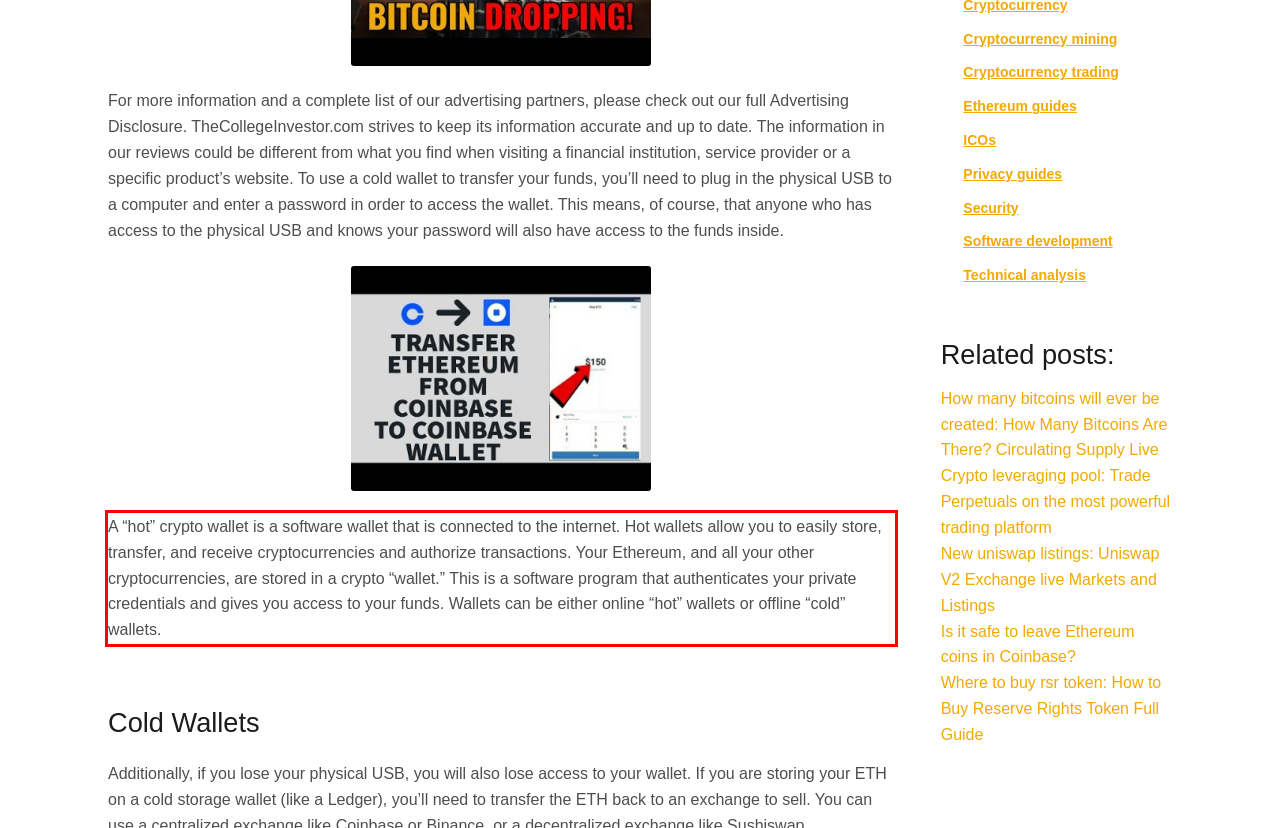You are provided with a screenshot of a webpage that includes a UI element enclosed in a red rectangle. Extract the text content inside this red rectangle.

A “hot” crypto wallet is a software wallet that is connected to the internet. Hot wallets allow you to easily store, transfer, and receive cryptocurrencies and authorize transactions. Your Ethereum, and all your other cryptocurrencies, are stored in a crypto “wallet.” This is a software program that authenticates your private credentials and gives you access to your funds. Wallets can be either online “hot” wallets or offline “cold” wallets.